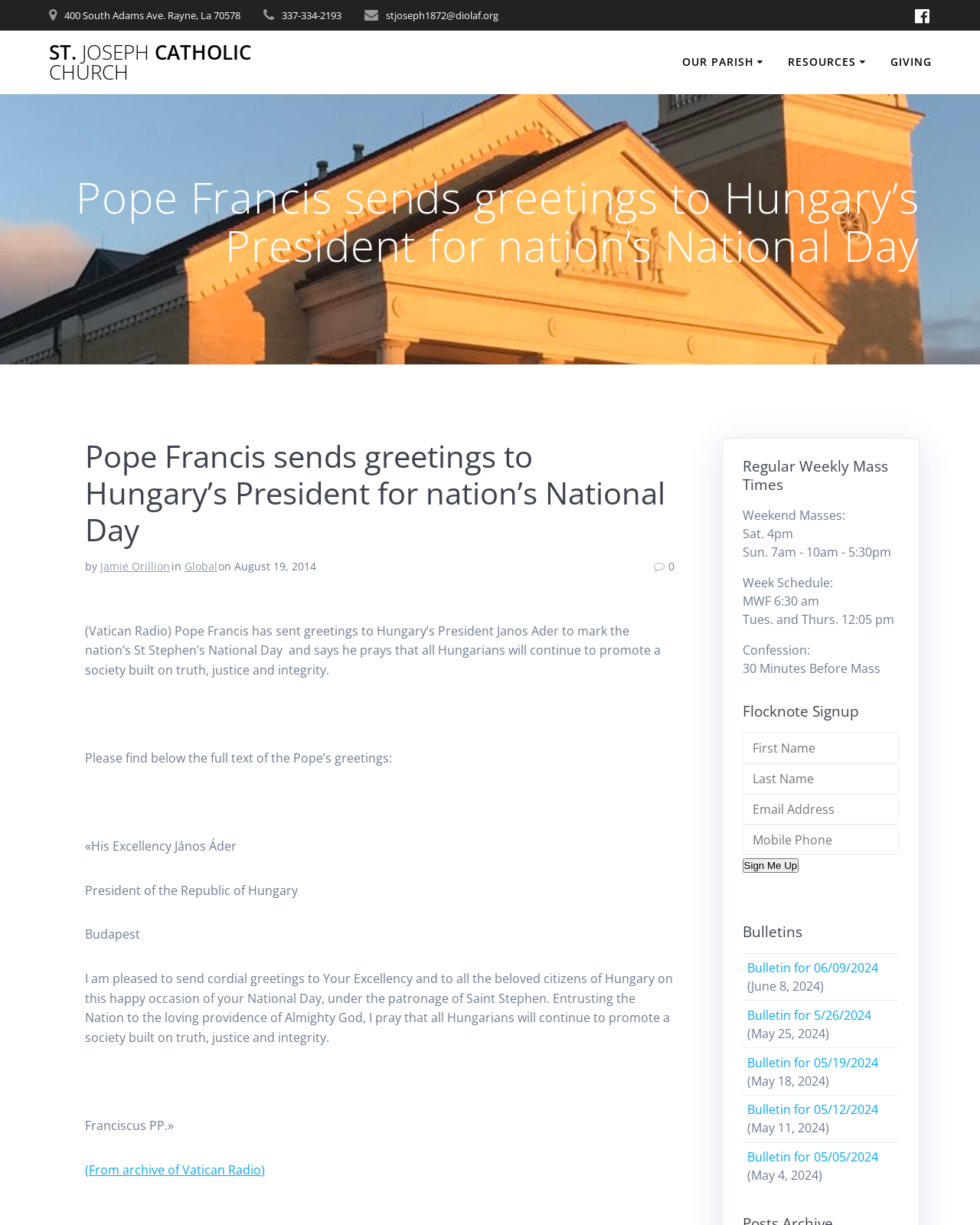Extract the bounding box coordinates of the UI element described: "Calendar". Provide the coordinates in the format [left, top, right, bottom] with values ranging from 0 to 1.

[0.804, 0.143, 0.994, 0.168]